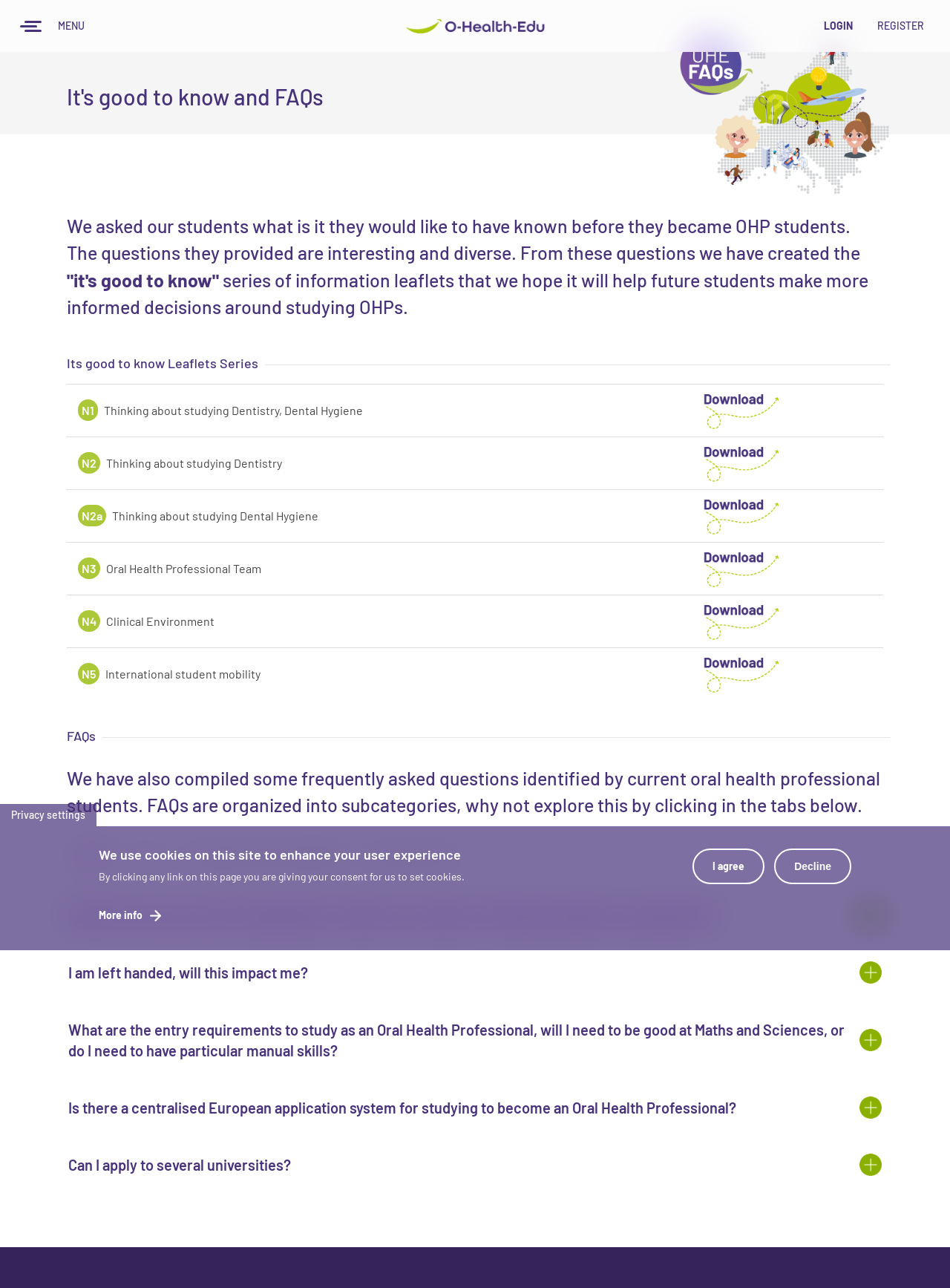How are the FAQs organized on this webpage?
Provide an in-depth and detailed explanation in response to the question.

The FAQs on this webpage are organized into subcategories, which can be accessed by clicking on the tabs below. These subcategories include Entry, Study, Study/Work abroad-ERASMUS, and Clinical activities.